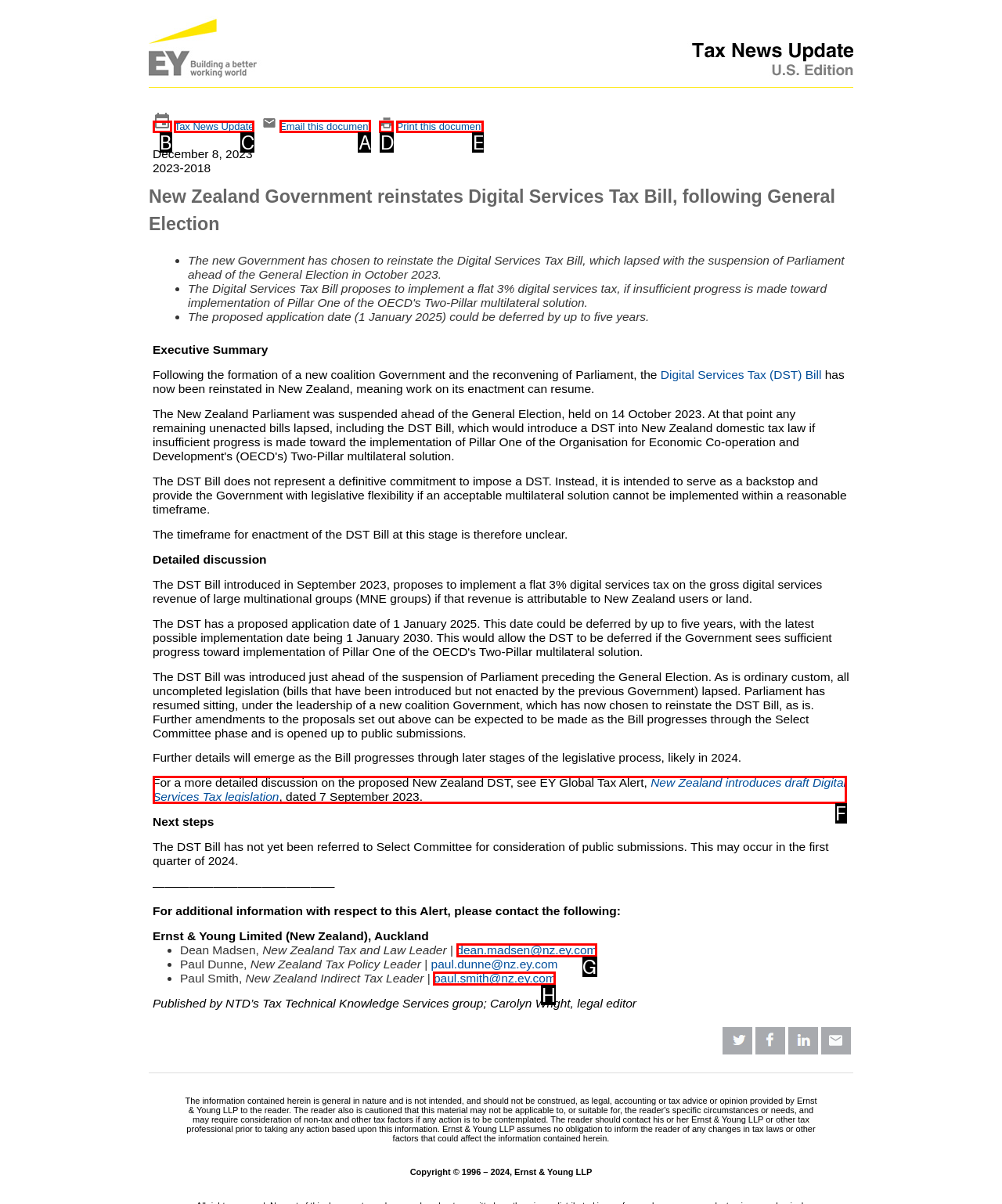Decide which letter you need to select to fulfill the task: Email this document
Answer with the letter that matches the correct option directly.

A